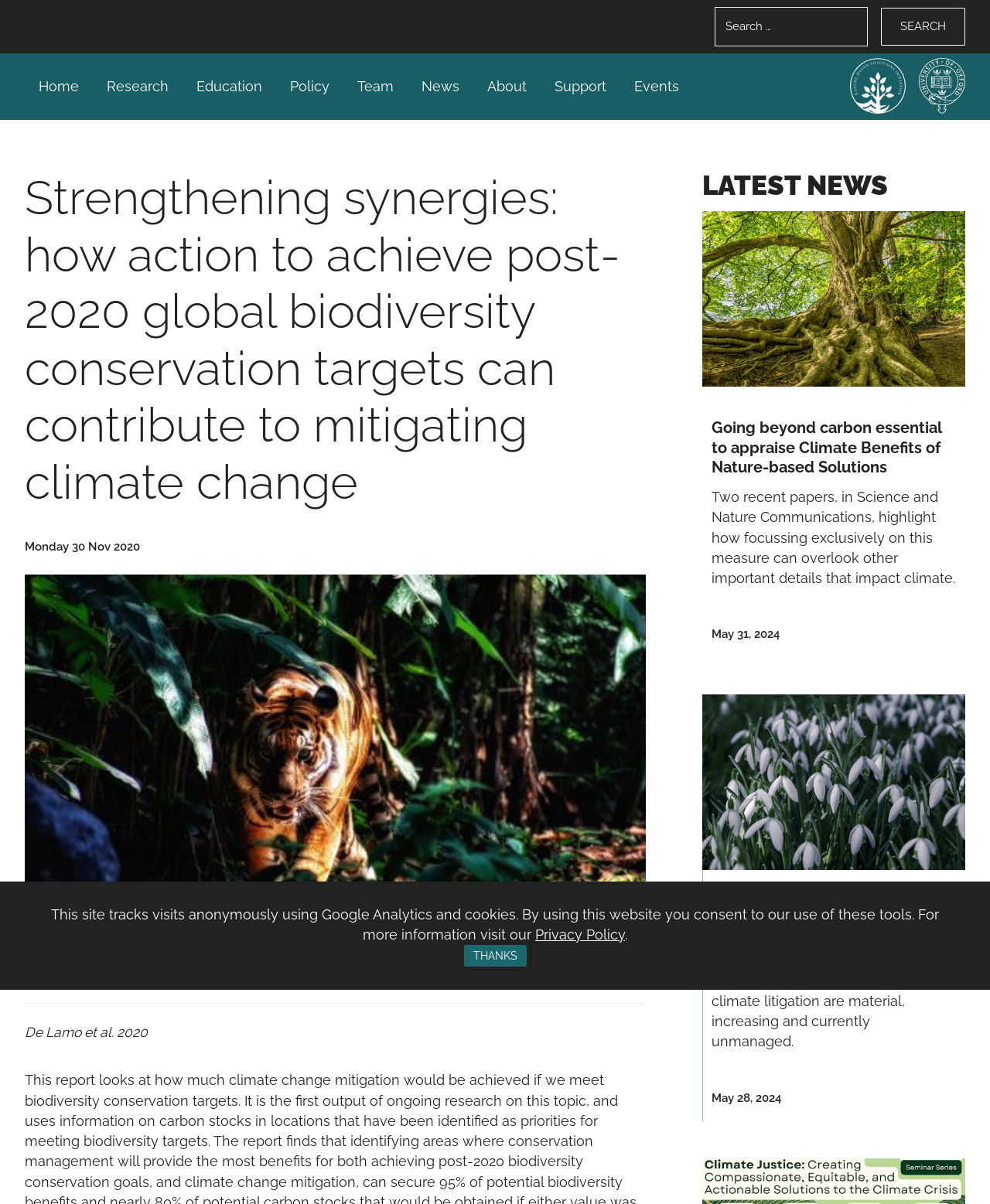Locate the coordinates of the bounding box for the clickable region that fulfills this instruction: "Search for something".

[0.721, 0.005, 0.877, 0.039]